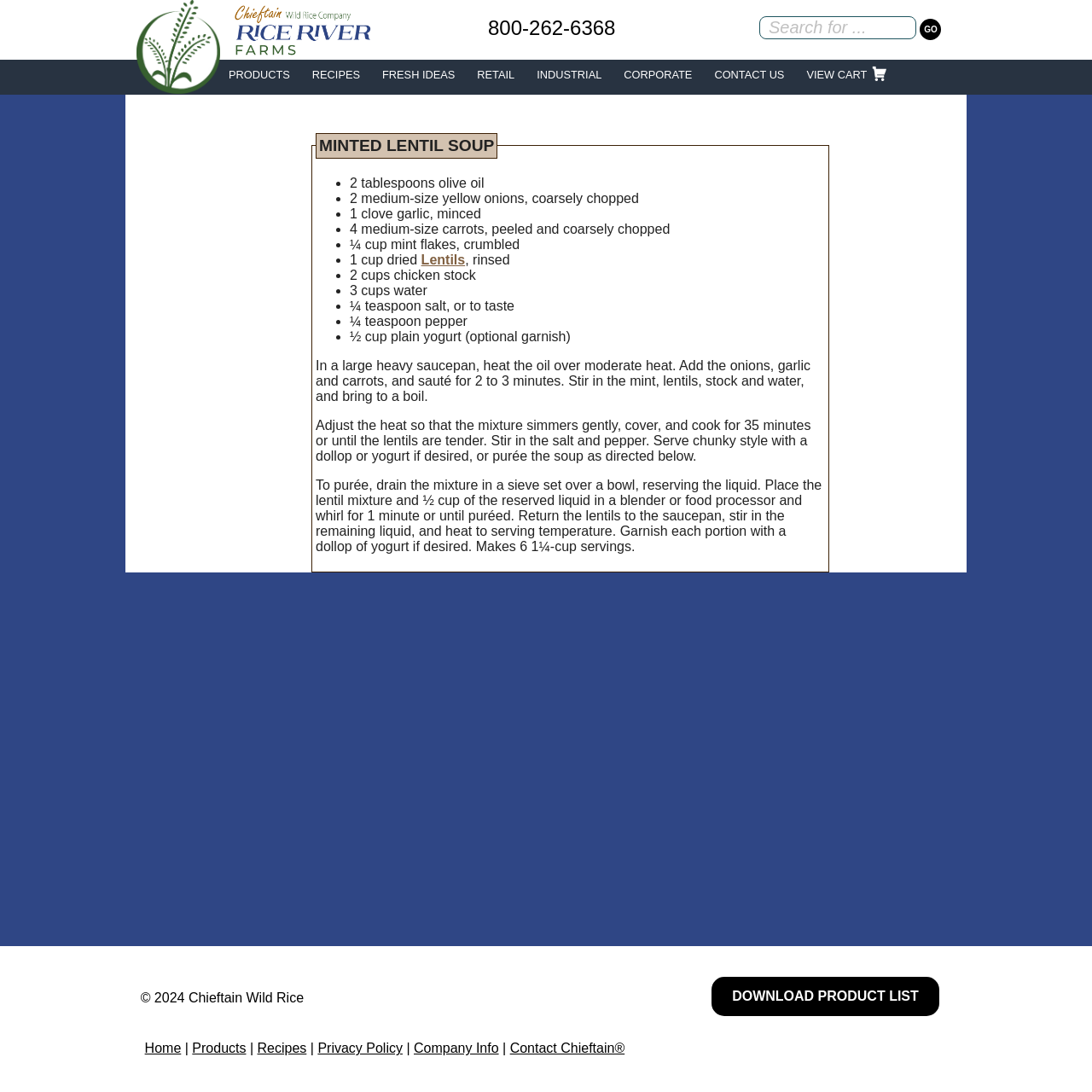Could you indicate the bounding box coordinates of the region to click in order to complete this instruction: "View products".

[0.205, 0.059, 0.269, 0.078]